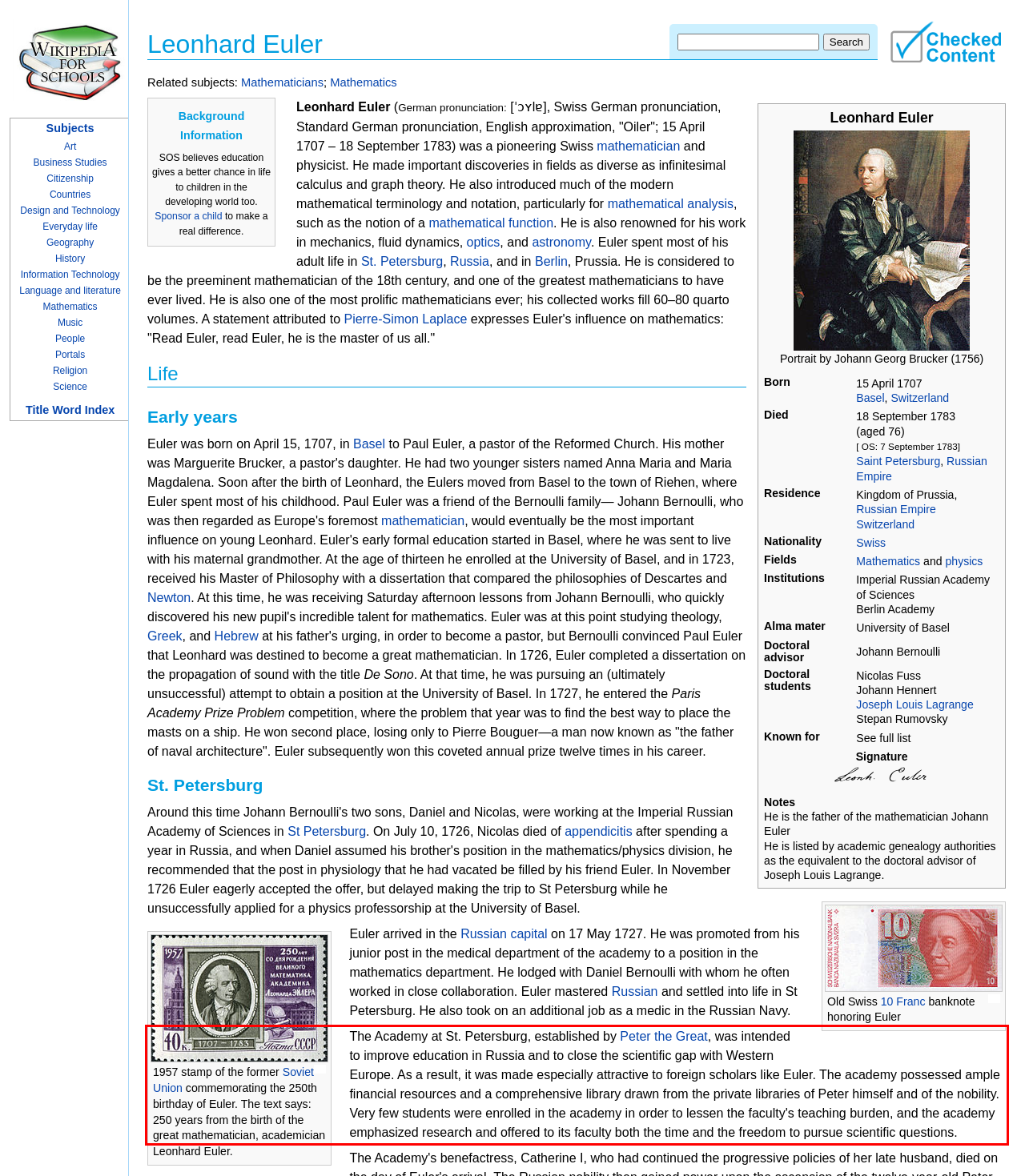From the screenshot of the webpage, locate the red bounding box and extract the text contained within that area.

The Academy at St. Petersburg, established by Peter the Great, was intended to improve education in Russia and to close the scientific gap with Western Europe. As a result, it was made especially attractive to foreign scholars like Euler. The academy possessed ample financial resources and a comprehensive library drawn from the private libraries of Peter himself and of the nobility. Very few students were enrolled in the academy in order to lessen the faculty's teaching burden, and the academy emphasized research and offered to its faculty both the time and the freedom to pursue scientific questions.